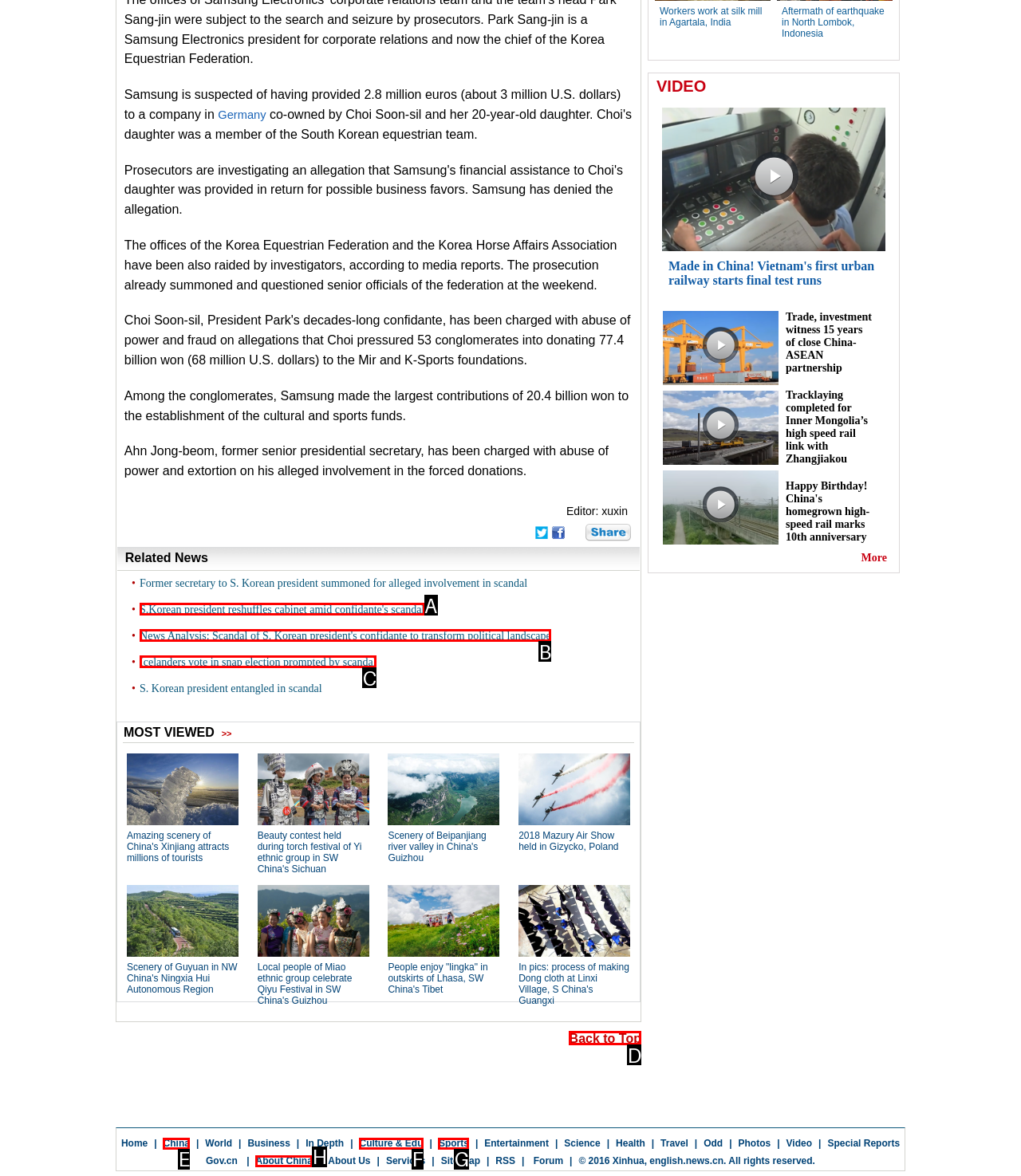Determine which option aligns with the description: Culture & Edu. Provide the letter of the chosen option directly.

F